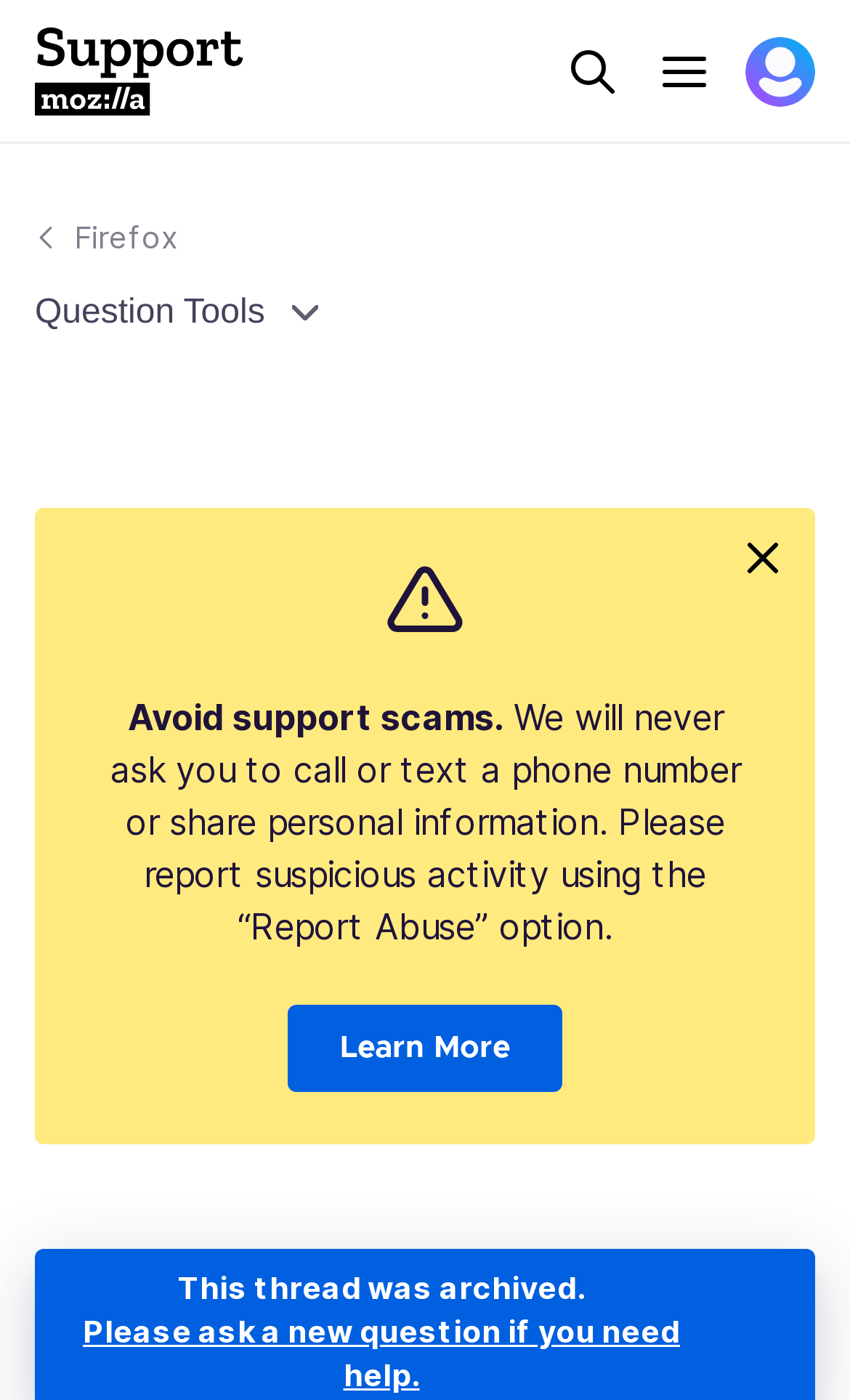Please locate the bounding box coordinates of the element that needs to be clicked to achieve the following instruction: "View the 'My new boat' post". The coordinates should be four float numbers between 0 and 1, i.e., [left, top, right, bottom].

None